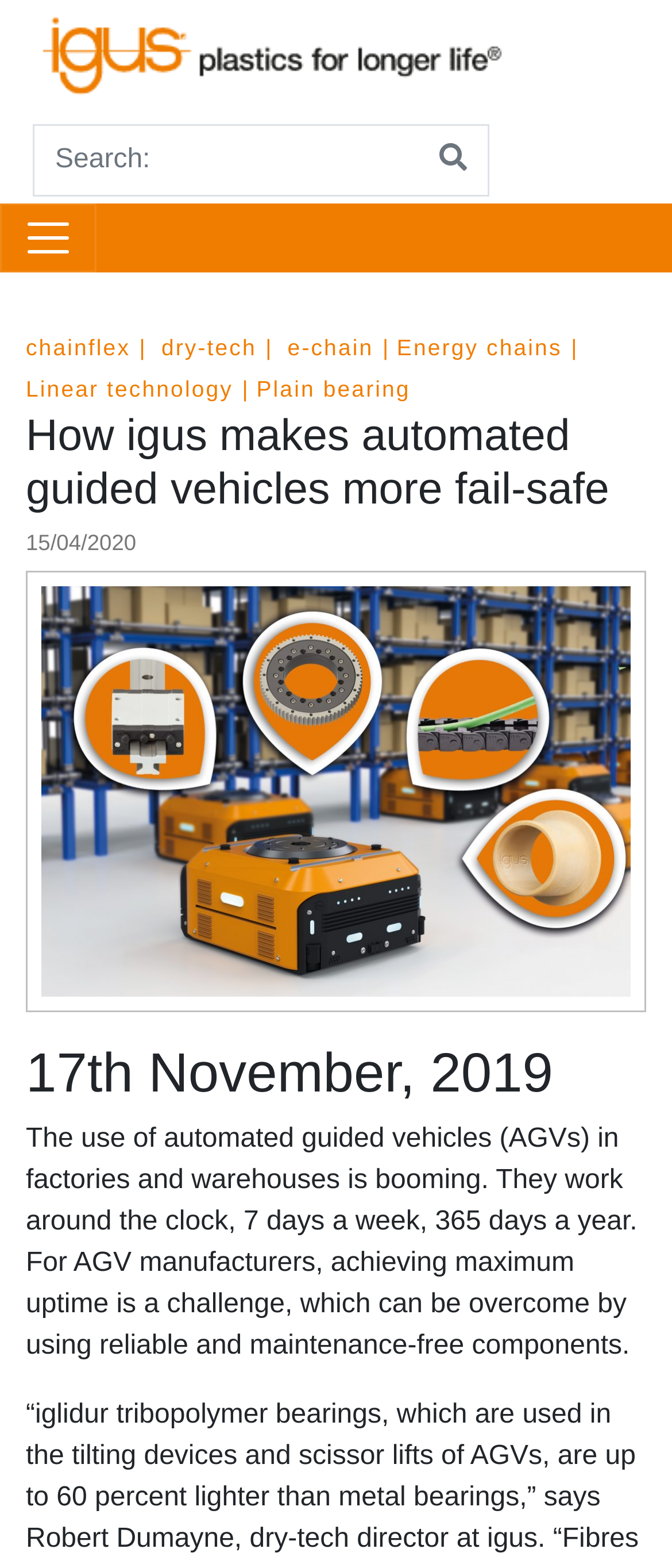Review the image closely and give a comprehensive answer to the question: What is the topic of the article?

I determined the topic of the article by reading the heading 'How igus makes automated guided vehicles more fail-safe' and the static text that follows, which discusses the use of AGVs in factories and warehouses.